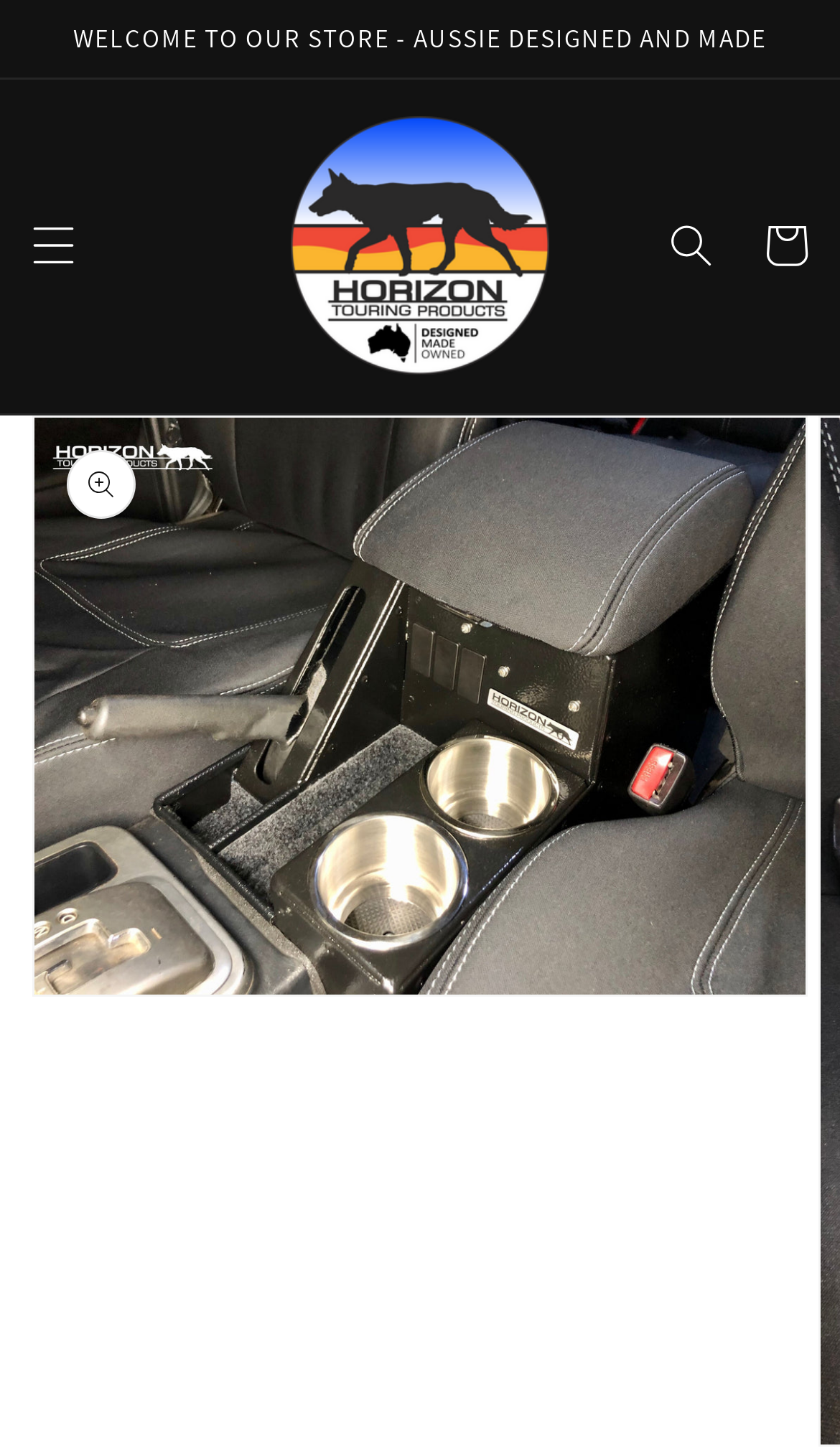From the element description parent_node: Cart, predict the bounding box coordinates of the UI element. The coordinates must be specified in the format (top-left x, top-left y, bottom-right x, bottom-right y) and should be within the 0 to 1 range.

[0.327, 0.069, 0.673, 0.268]